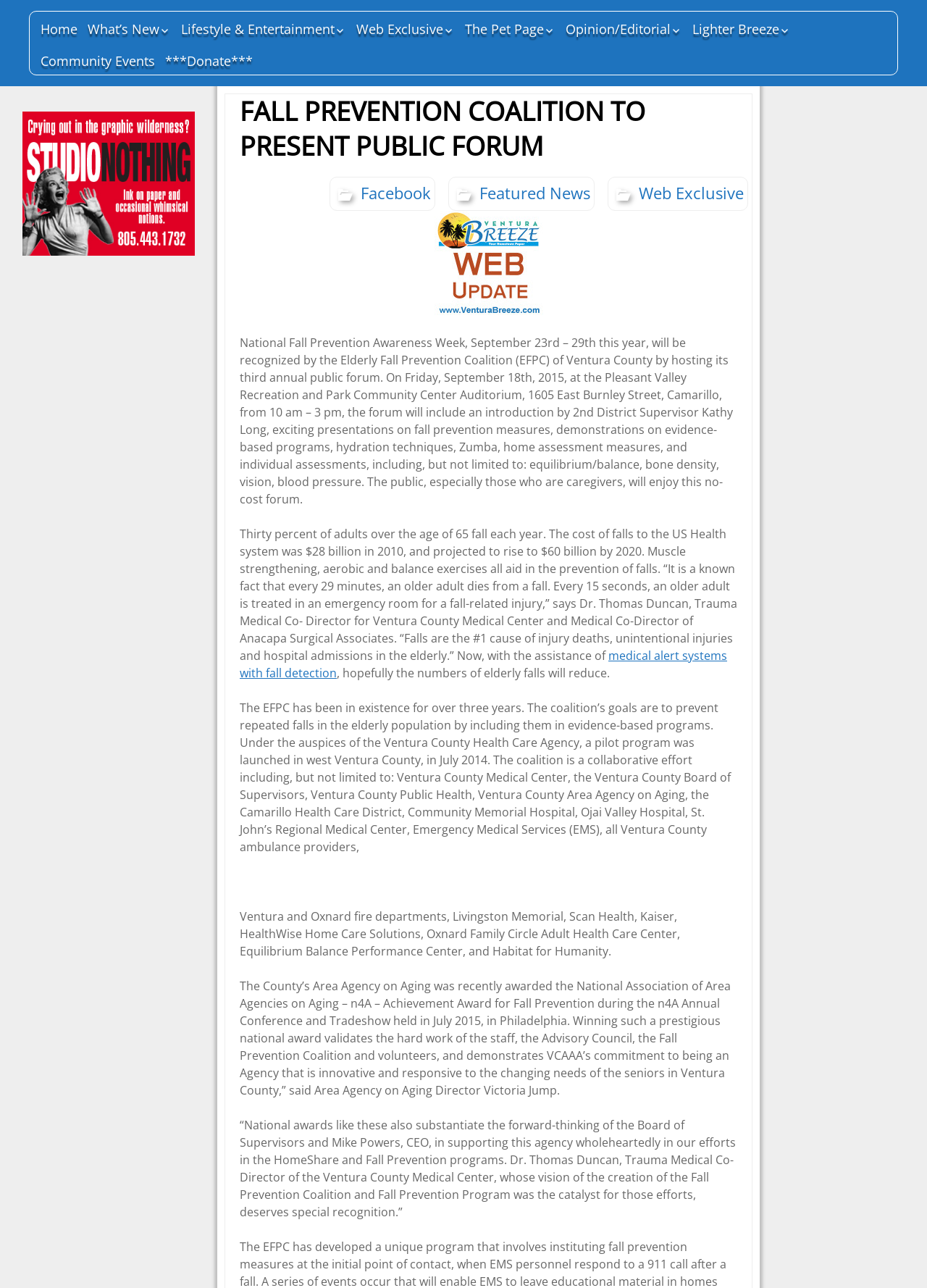Please determine the bounding box coordinates of the element to click in order to execute the following instruction: "Learn about National Fall Prevention Awareness Week". The coordinates should be four float numbers between 0 and 1, specified as [left, top, right, bottom].

[0.259, 0.26, 0.791, 0.394]